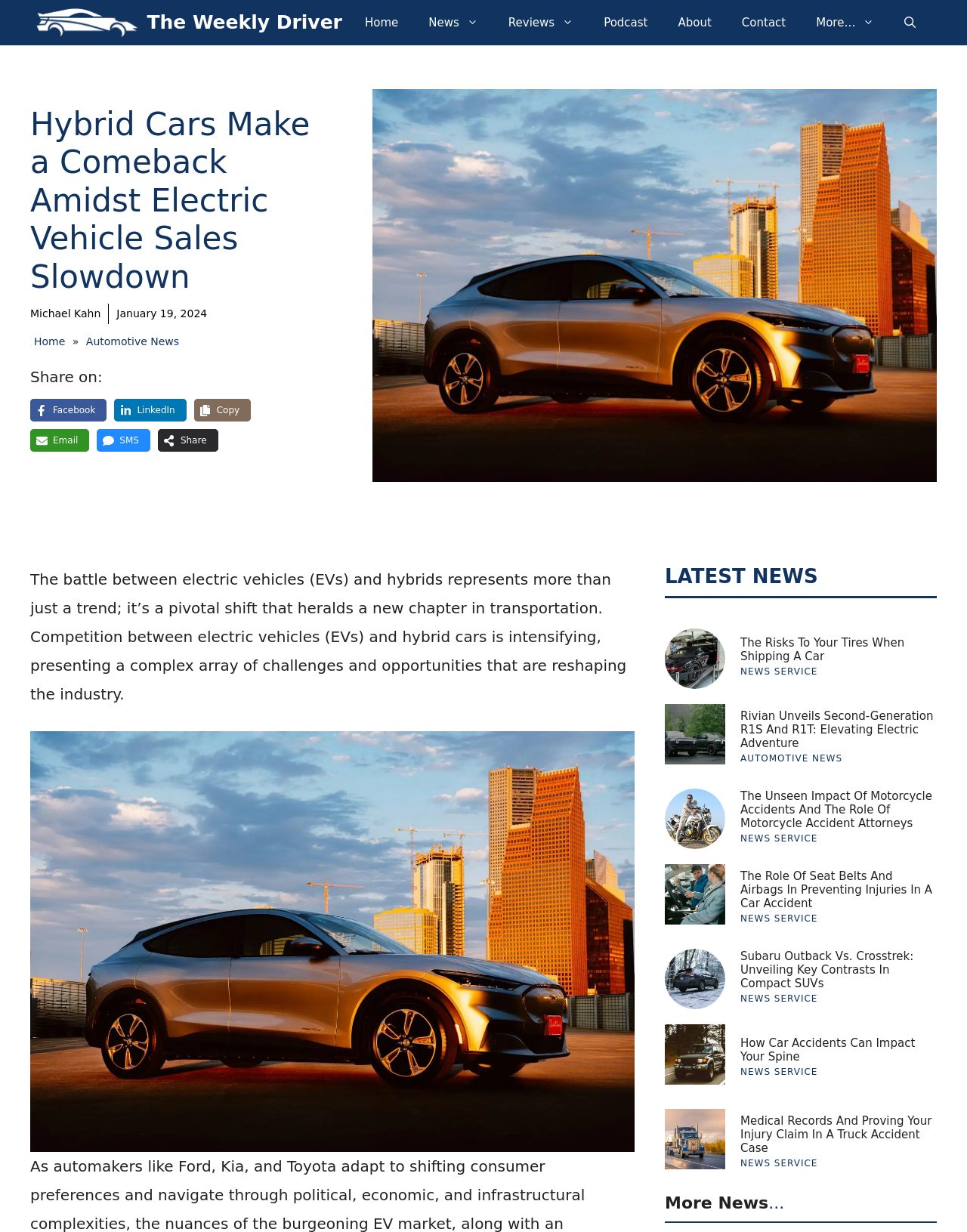Explain in detail what you observe on this webpage.

The webpage is an article from "The Weekly Driver" about hybrid cars making a comeback amidst electric vehicle sales slowdown. At the top, there is a navigation bar with links to "Home", "News", "Reviews", "Podcast", "About", and "Contact". On the right side of the navigation bar, there is a search button.

Below the navigation bar, there is a heading that displays the title of the article. Next to the heading, there is a link to the author's name, "Michael Kahn", and a timestamp indicating when the article was published, "January 19, 2024". 

Underneath the heading, there is a breadcrumbs navigation section that shows the current page's location in the website's hierarchy. There are also social media sharing links, including Facebook, LinkedIn, Copy, Email, SMS, and Share, each accompanied by an icon.

The main content of the article is displayed below, with a large image at the top. The article discusses the competition between electric vehicles and hybrid cars, presenting a complex array of challenges and opportunities that are reshaping the industry.

On the right side of the page, there is a section titled "LATEST NEWS" that displays a list of news articles, each with a heading, a brief summary, and an image. The articles are arranged vertically, with the most recent one at the top. The list includes articles about car tires, motorcycle accidents, seat belts, and car accidents, among others.

Overall, the webpage has a clean and organized layout, with clear headings and concise text. The use of images and icons adds visual appeal to the page.